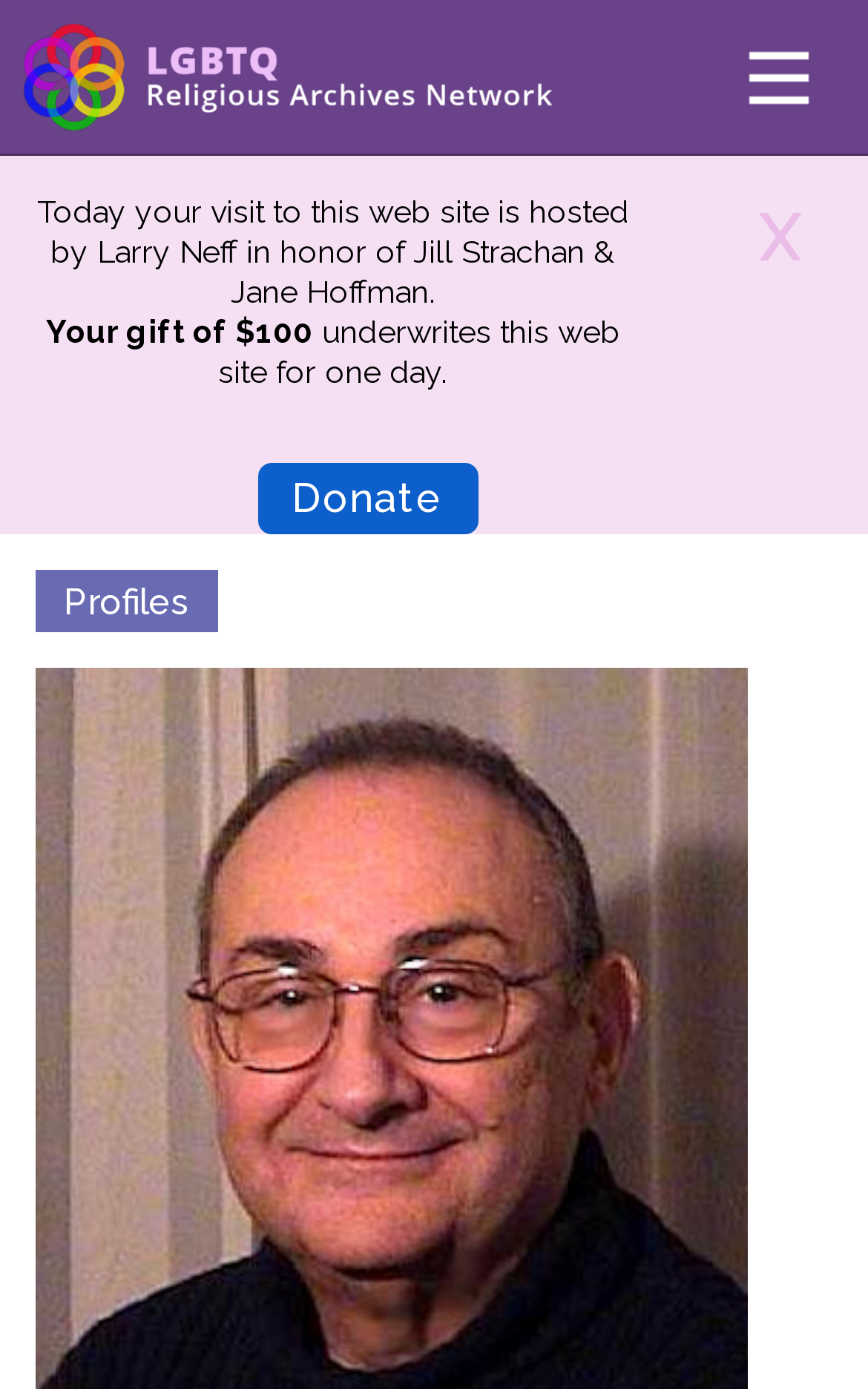Who is hosting the website today?
Based on the image, answer the question with a single word or brief phrase.

Larry Neff